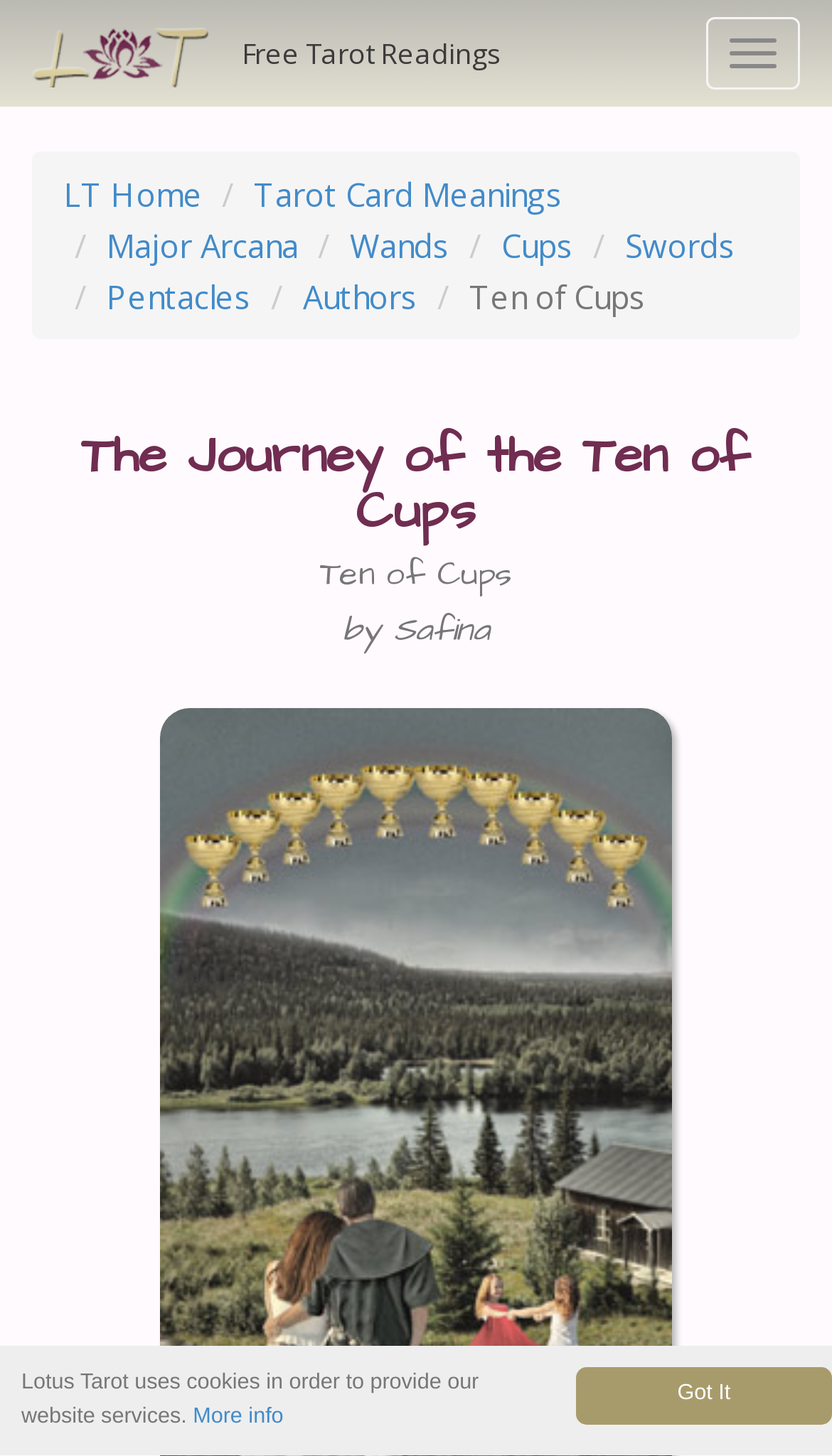Generate a thorough caption that explains the contents of the webpage.

The webpage is about the meaning of the Ten of Cups card in tarot readings, specifically on the Lotus Tarot website. At the top left corner, there is a logo of Lotus Tarot, accompanied by a link to the website's homepage. Below the logo, there is a navigation menu with links to various sections, including Tarot Card Meanings, Major Arcana, Wands, Cups, Swords, Pentacles, and Authors.

On the top right corner, there is a button to toggle navigation and a link to the website's logo, which also serves as a link to the homepage. Below this, there is a notification about the website's use of cookies, with a link to "More info" for further details.

The main content of the webpage is focused on the Ten of Cups card, with a heading that reads "The Journey of the Ten of Cups Ten of Cups by Safina". This section likely provides an in-depth explanation of the card's meaning and significance in tarot readings.